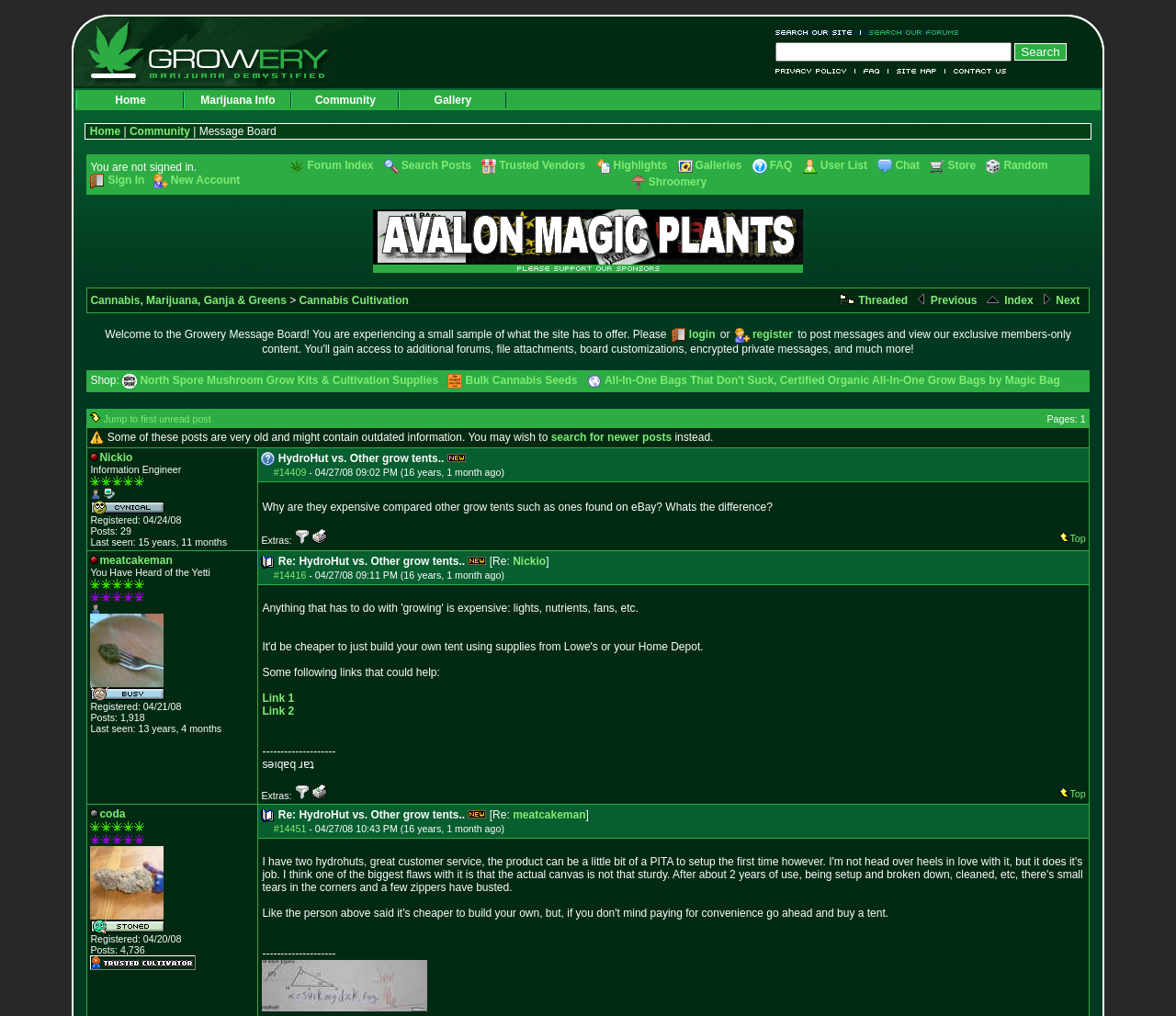What is the topic of the current thread?
Could you answer the question with a detailed and thorough explanation?

I determined the topic of the current thread by looking at the 'LayoutTableCell' element with the text 'Cannabis, Marijuana, Ganja & Greens > Cannabis Cultivation'. The text clearly indicates that the topic of the current thread is Cannabis Cultivation.